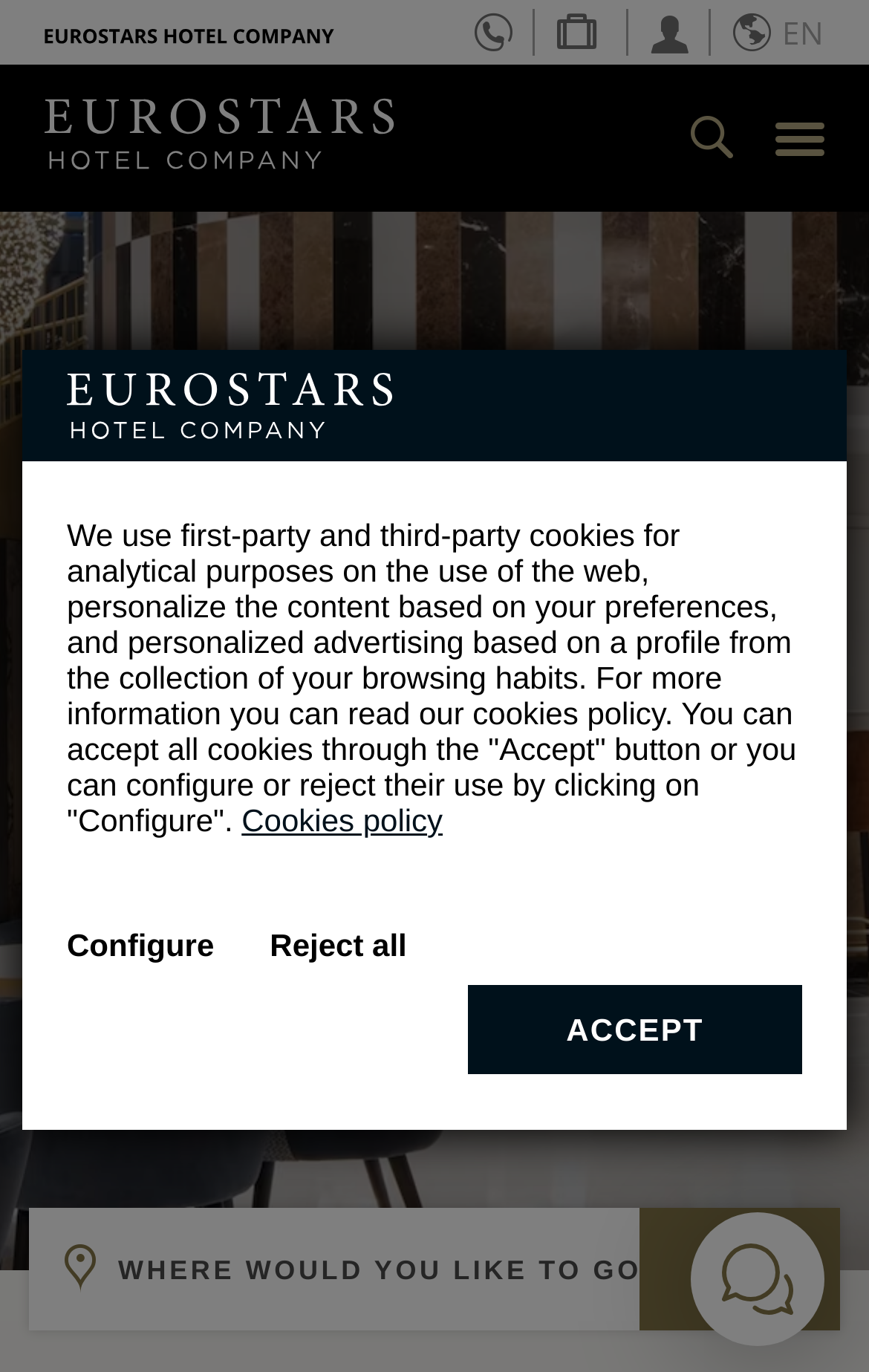Provide your answer in one word or a succinct phrase for the question: 
What is the purpose of the buttons with left and right arrows?

Navigation